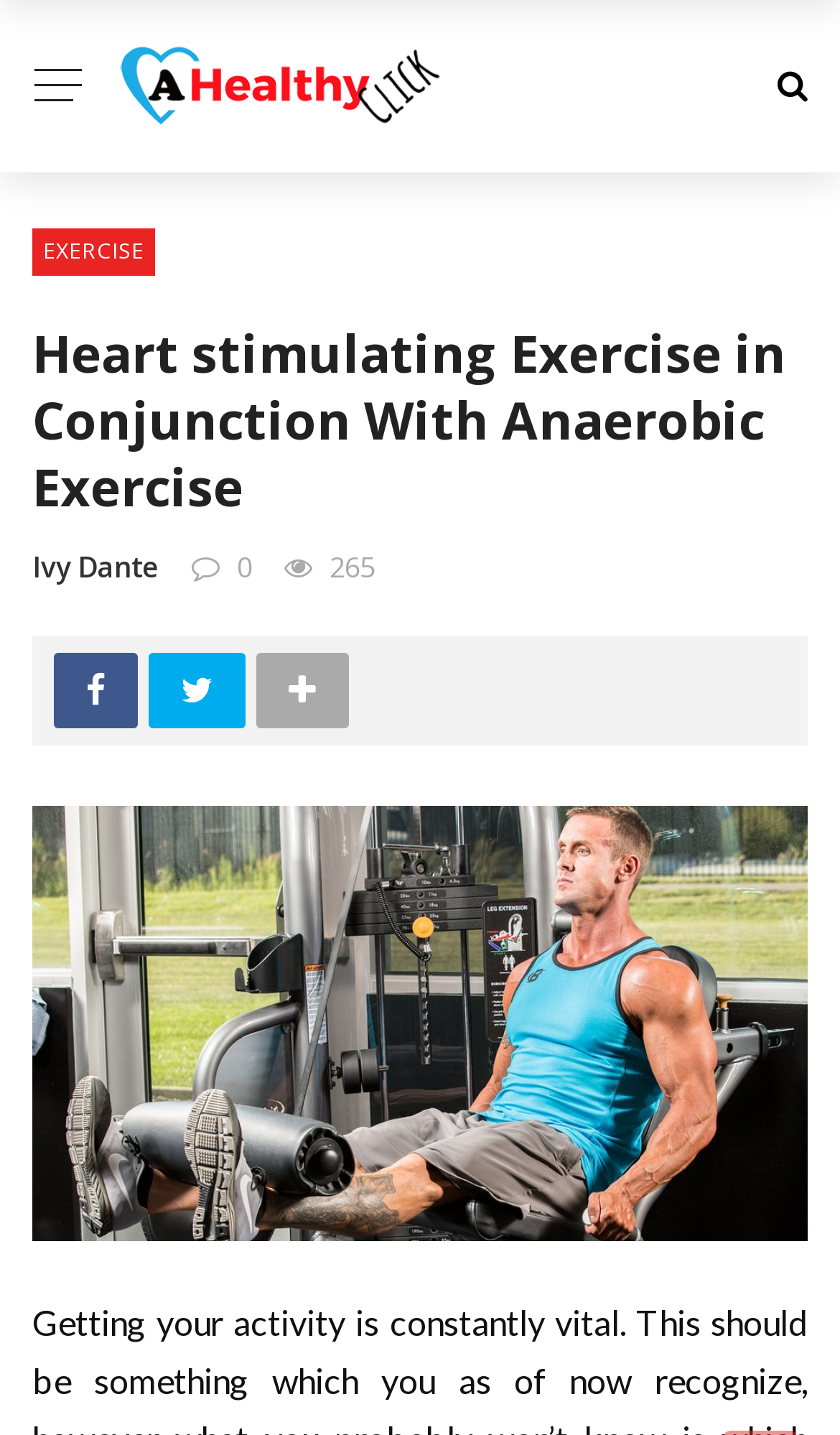What is the name of the author?
Please ensure your answer is as detailed and informative as possible.

The name of the author is 'Ivy Dante', which is a link element located near the top of the webpage, indicating that the author's name is Ivy Dante.